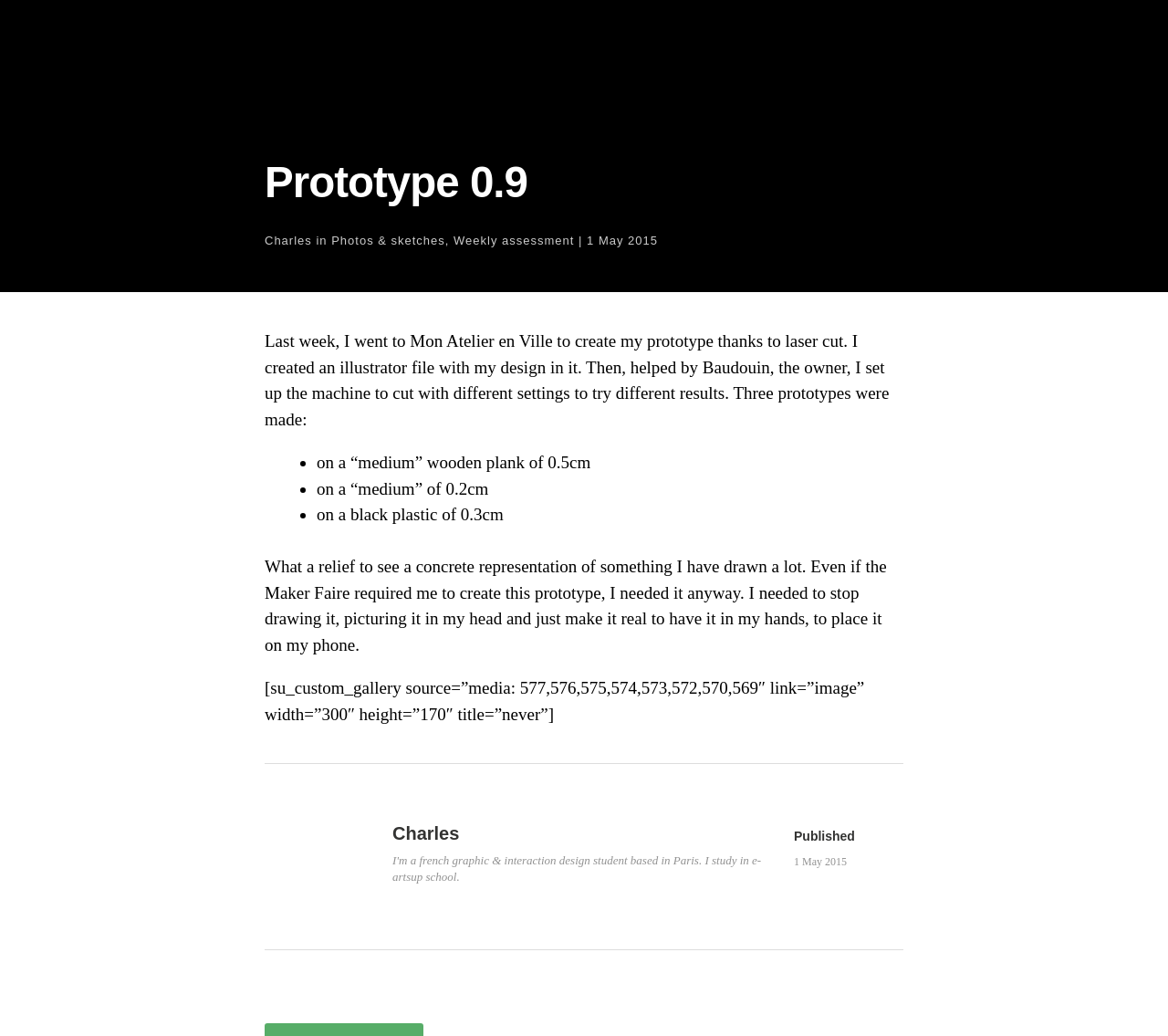Find the bounding box coordinates for the element described here: "1 May 2015".

[0.68, 0.825, 0.725, 0.838]